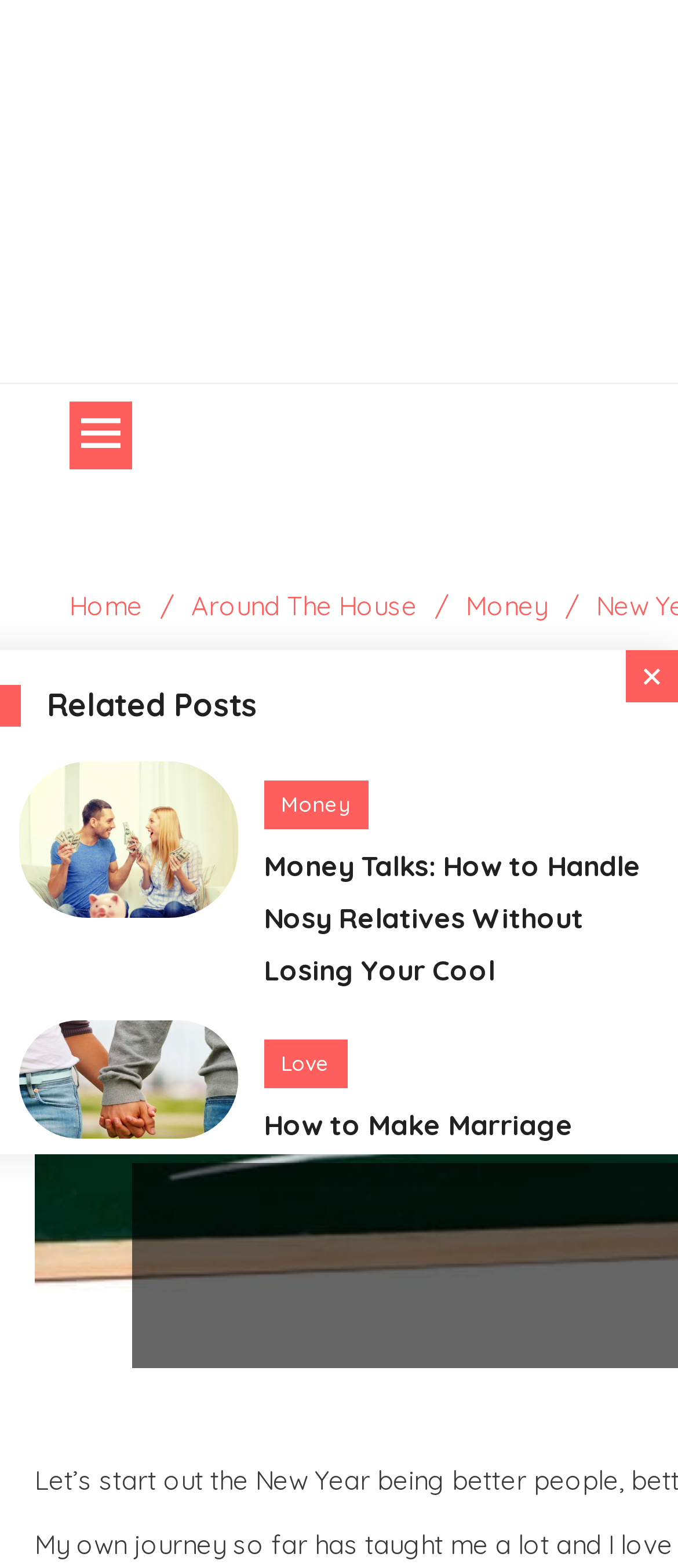How many articles are there in the 'Related Posts' section?
Can you offer a detailed and complete answer to this question?

I counted the number of article elements under the 'Related Posts' heading, which are [166], [167], and [168]. Each of these elements contains a figure, a link, and a heading, indicating that they are separate articles.